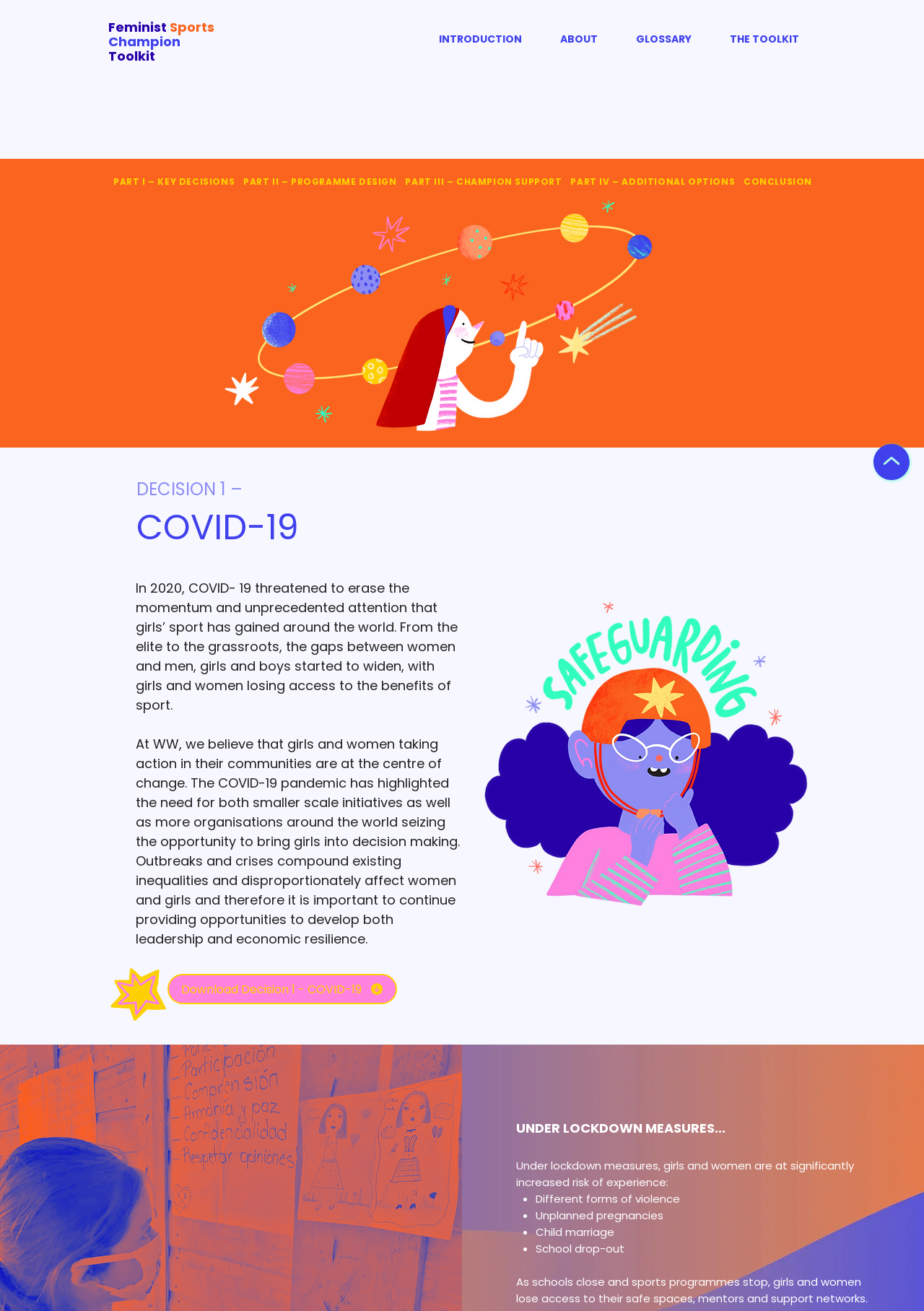Determine the bounding box for the HTML element described here: "Practice Areas". The coordinates should be given as [left, top, right, bottom] with each number being a float between 0 and 1.

None